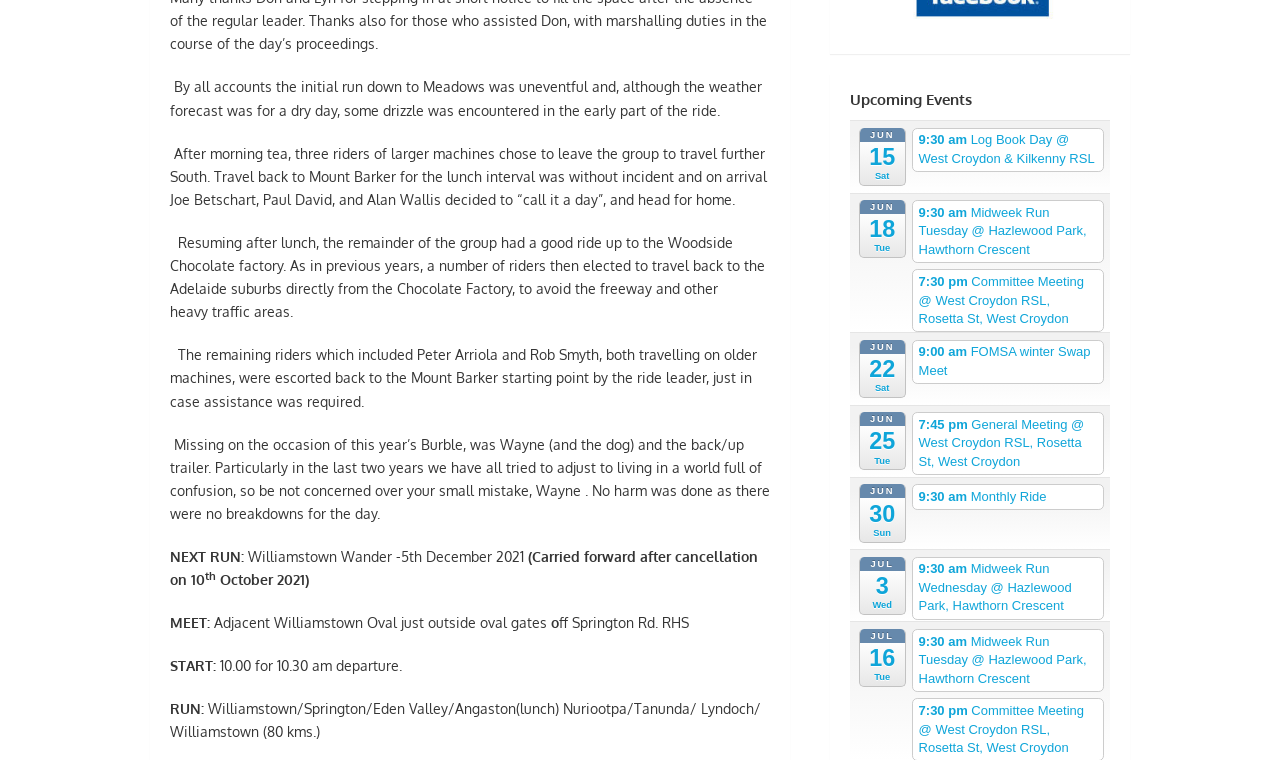Please identify the bounding box coordinates of the region to click in order to complete the given instruction: "View Upcoming Events". The coordinates should be four float numbers between 0 and 1, i.e., [left, top, right, bottom].

[0.664, 0.117, 0.867, 0.145]